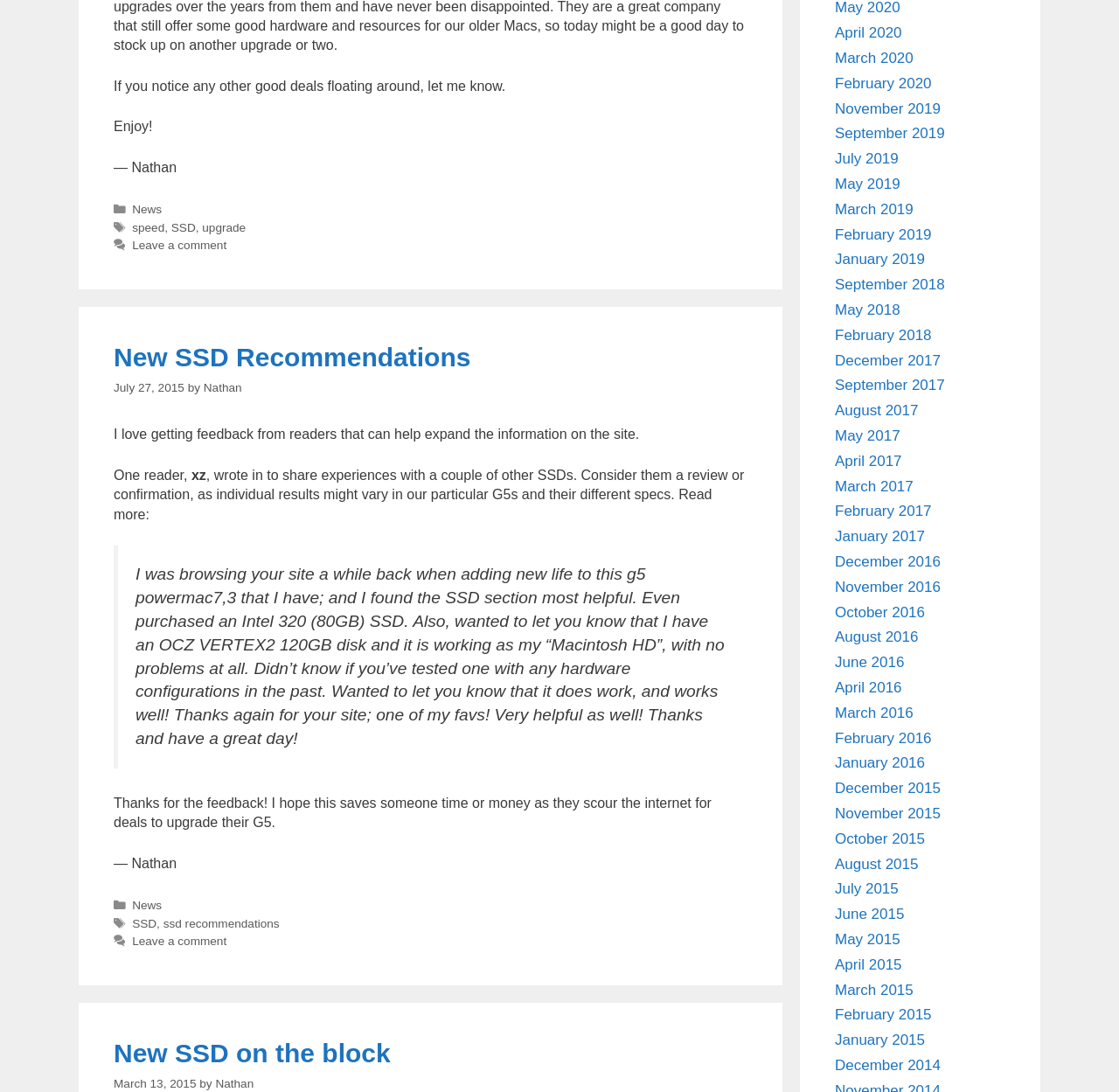What is the topic of the article? Based on the image, give a response in one word or a short phrase.

SSD Recommendations